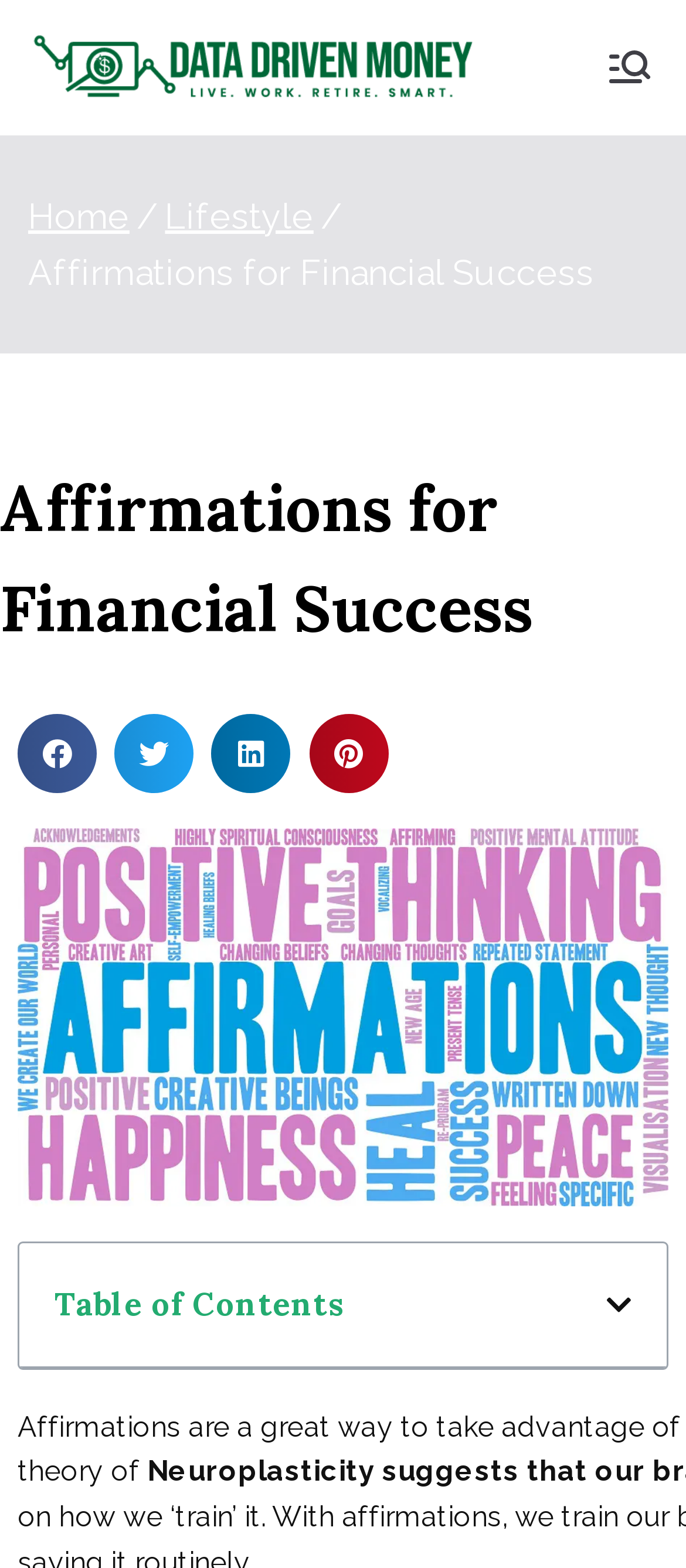Please identify the bounding box coordinates of the element on the webpage that should be clicked to follow this instruction: "Open table of contents". The bounding box coordinates should be given as four float numbers between 0 and 1, formatted as [left, top, right, bottom].

[0.884, 0.823, 0.921, 0.841]